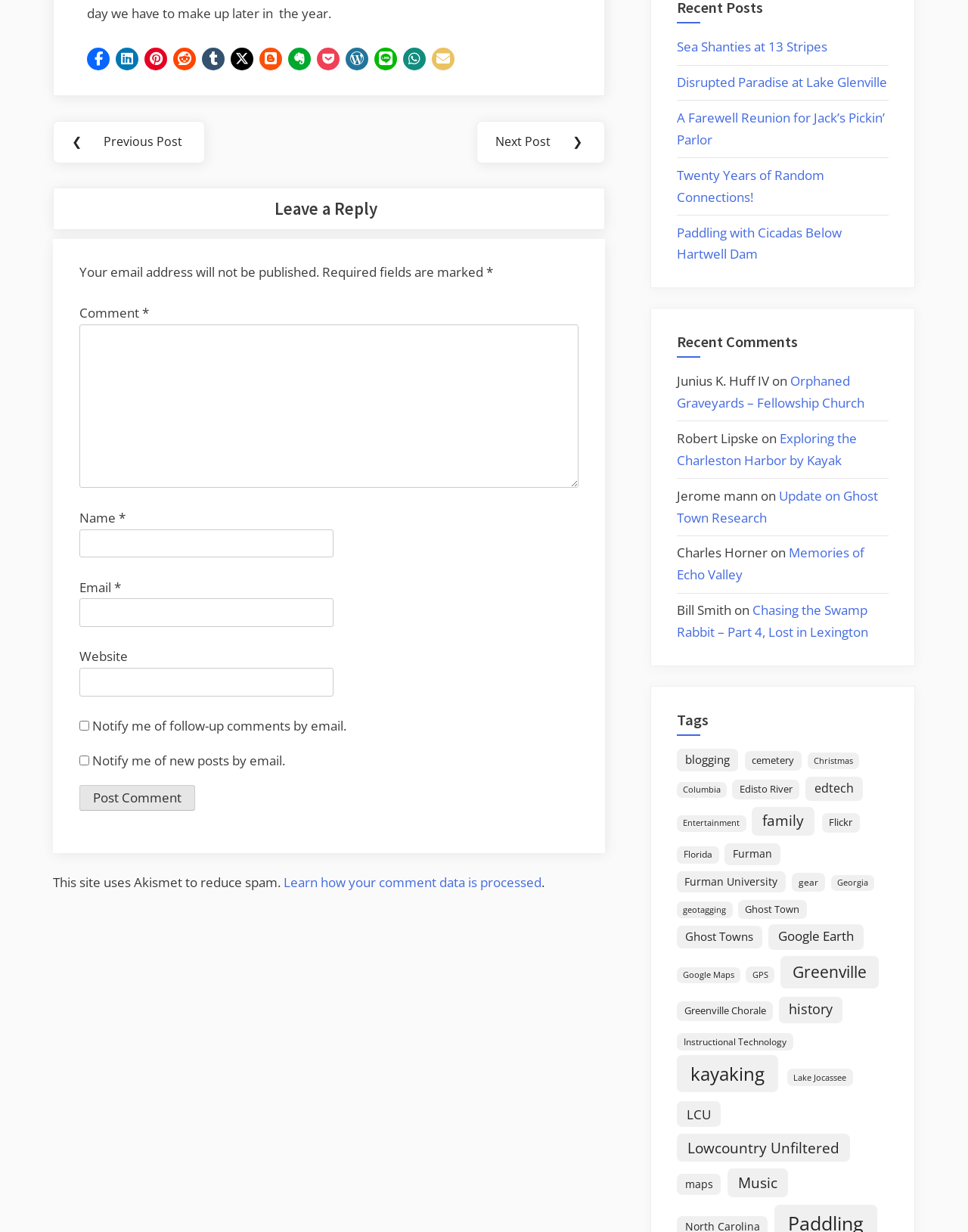What is the purpose of the 'Tags' section?
Please answer the question with as much detail and depth as you can.

The 'Tags' section lists various tags or categories related to the content of the webpage, such as 'blogging', 'cemetery', 'Christmas', 'Columbia', and many others, which can be used for filtering or searching content.